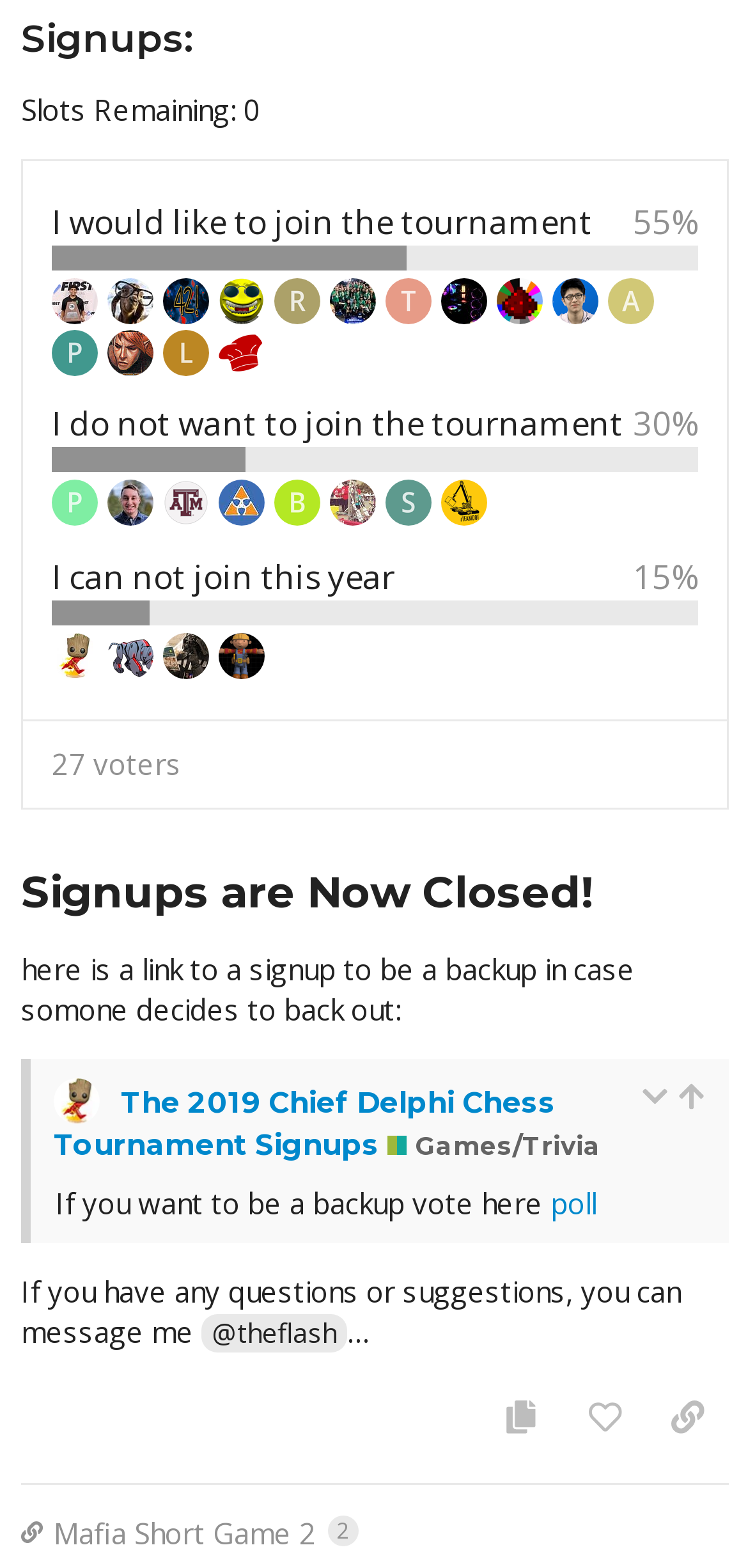Locate the bounding box coordinates of the area you need to click to fulfill this instruction: 'Click the link to the 2019 Chief Delphi Chess Tournament Signups'. The coordinates must be in the form of four float numbers ranging from 0 to 1: [left, top, right, bottom].

[0.072, 0.691, 0.744, 0.741]